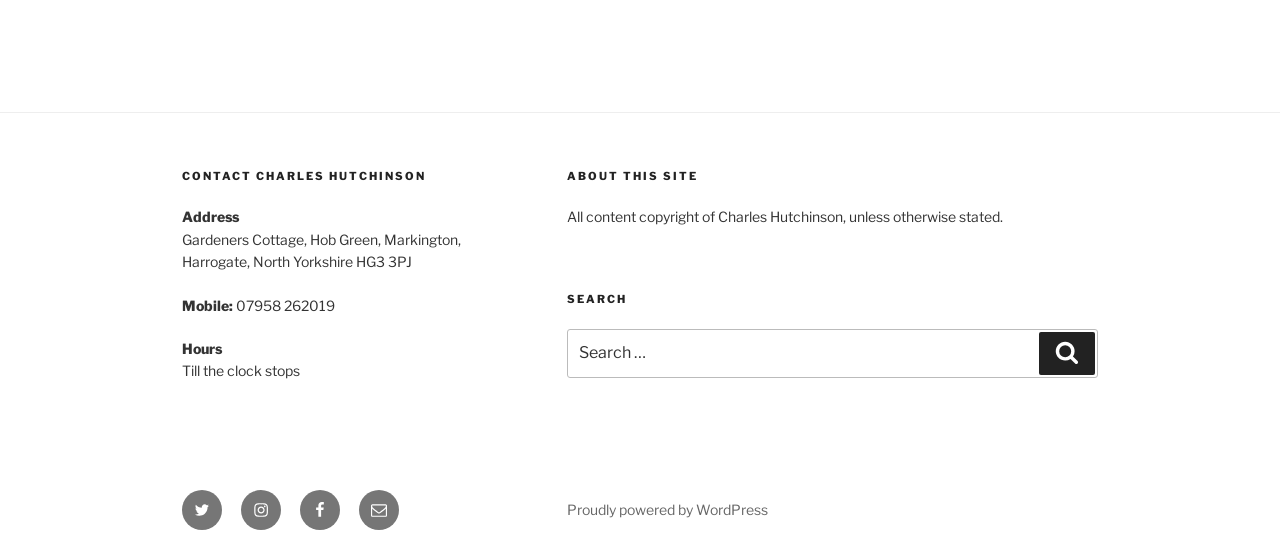Identify the bounding box of the UI component described as: "Search".

[0.812, 0.594, 0.855, 0.67]